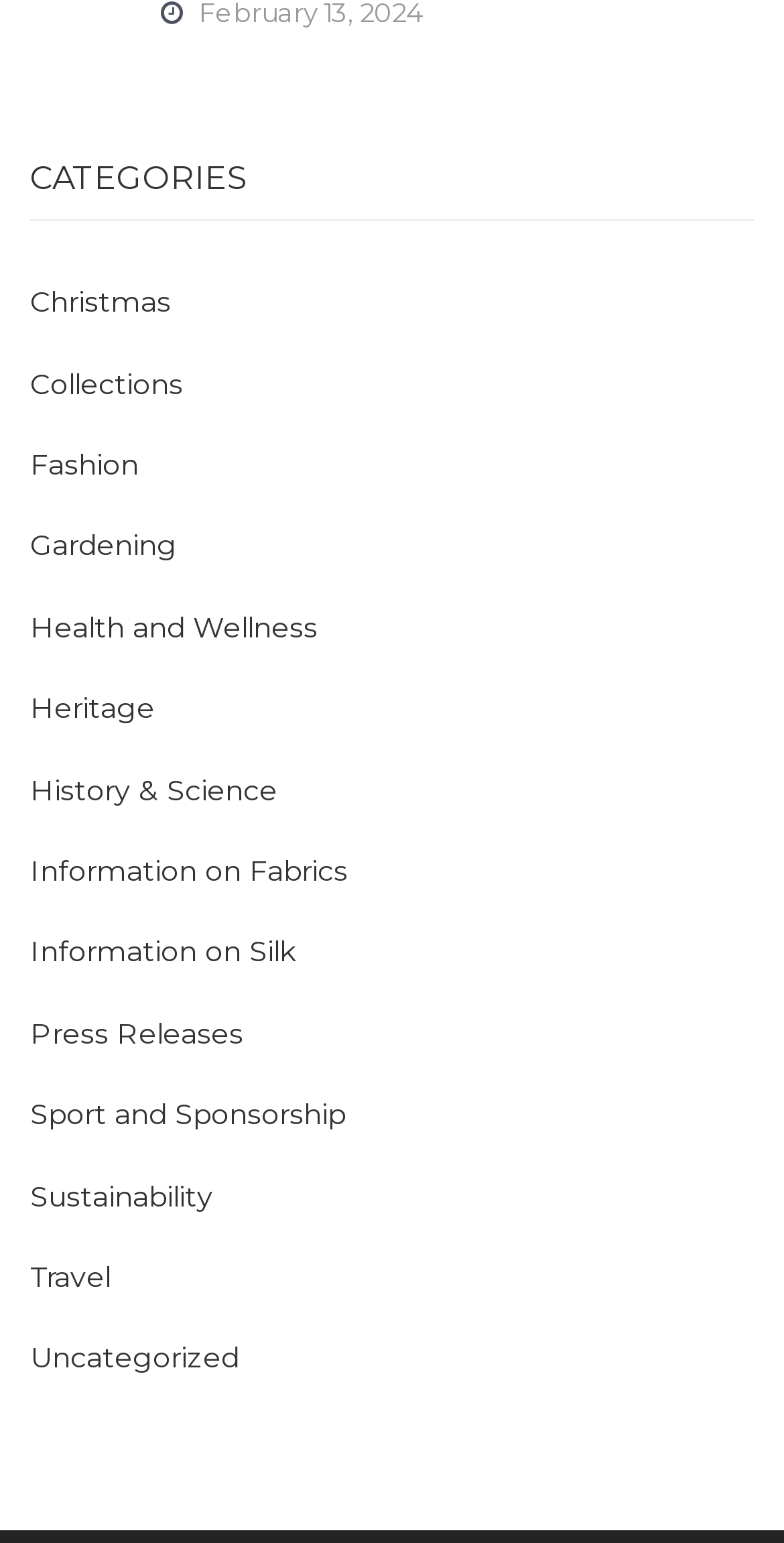Determine the bounding box coordinates of the section to be clicked to follow the instruction: "Discover Travel". The coordinates should be given as four float numbers between 0 and 1, formatted as [left, top, right, bottom].

[0.038, 0.816, 0.141, 0.839]